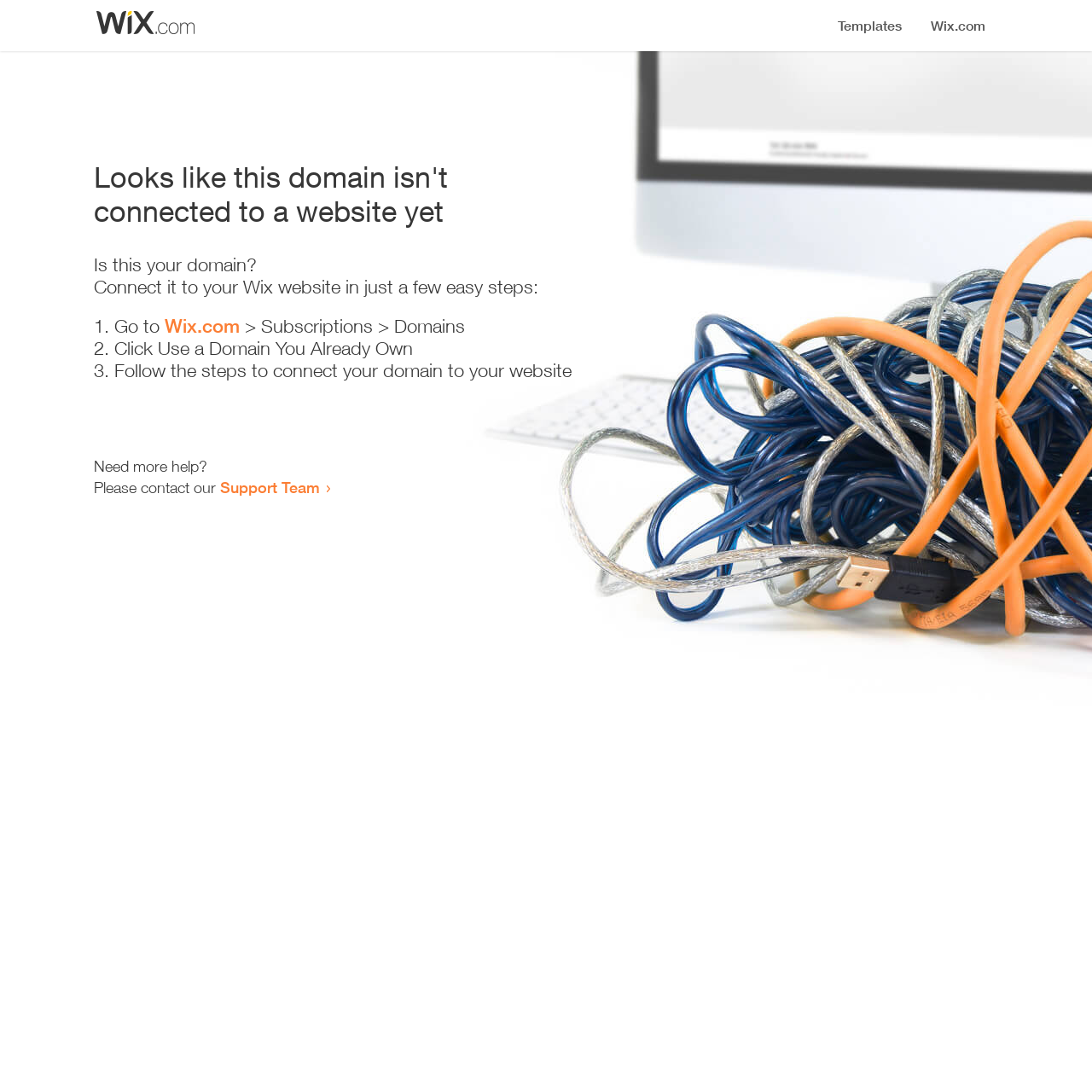Please reply with a single word or brief phrase to the question: 
What is the current status of the domain?

Not connected to a website